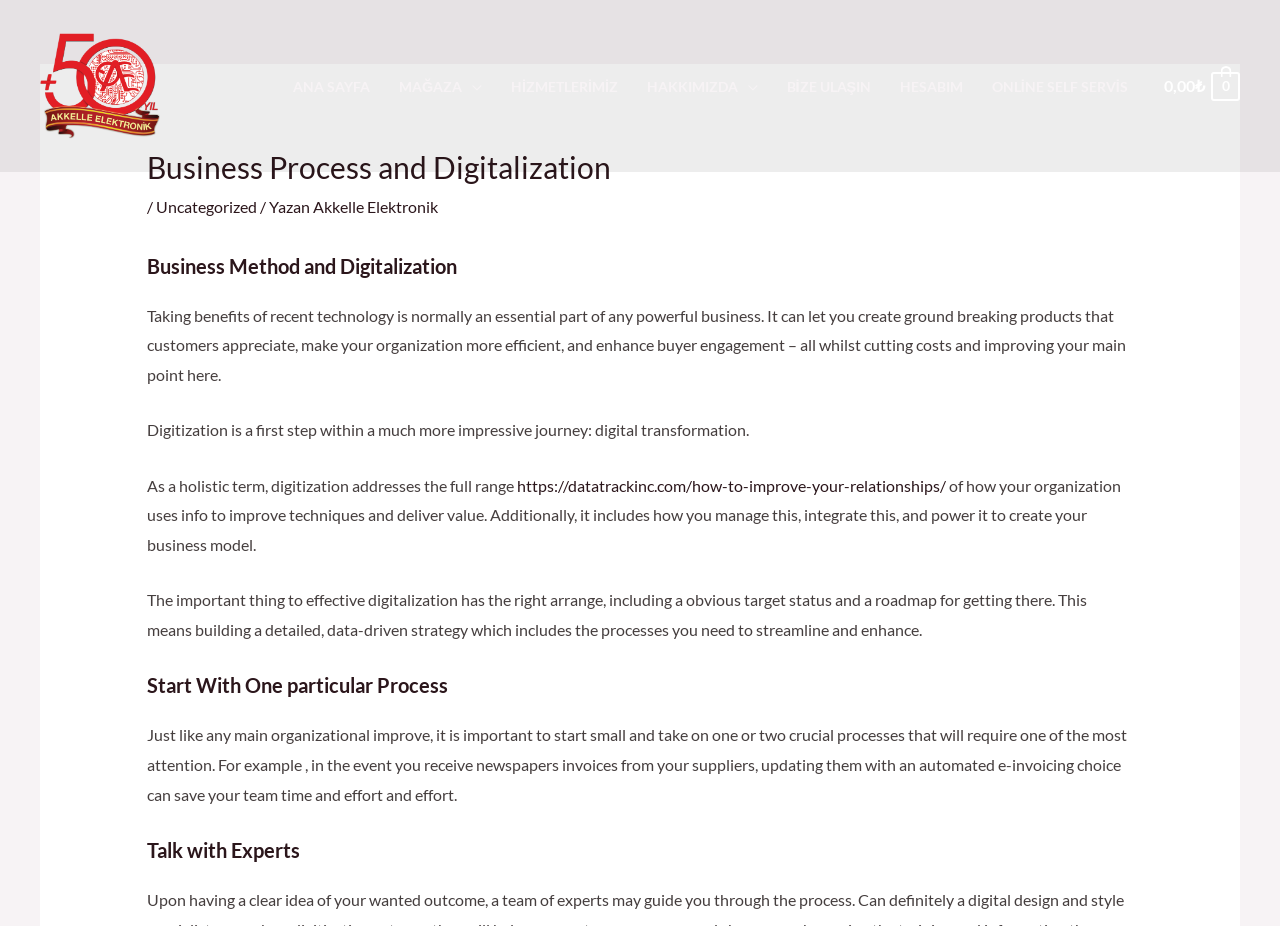Bounding box coordinates are to be given in the format (top-left x, top-left y, bottom-right x, bottom-right y). All values must be floating point numbers between 0 and 1. Provide the bounding box coordinate for the UI element described as: Online Self Servis

[0.764, 0.056, 0.892, 0.131]